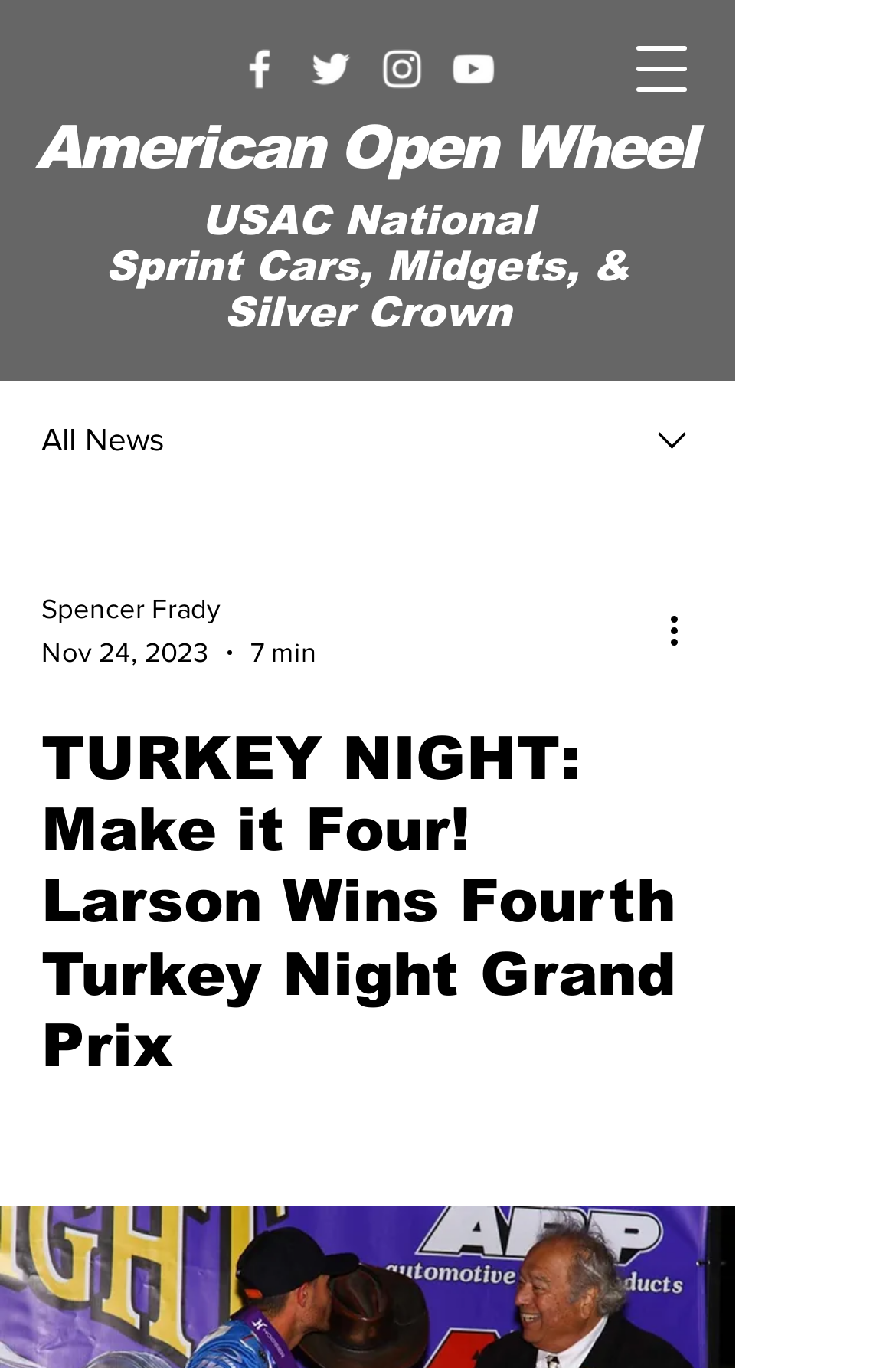What type of cars are mentioned? Based on the screenshot, please respond with a single word or phrase.

Sprint Cars, Midgets, & Silver Crown